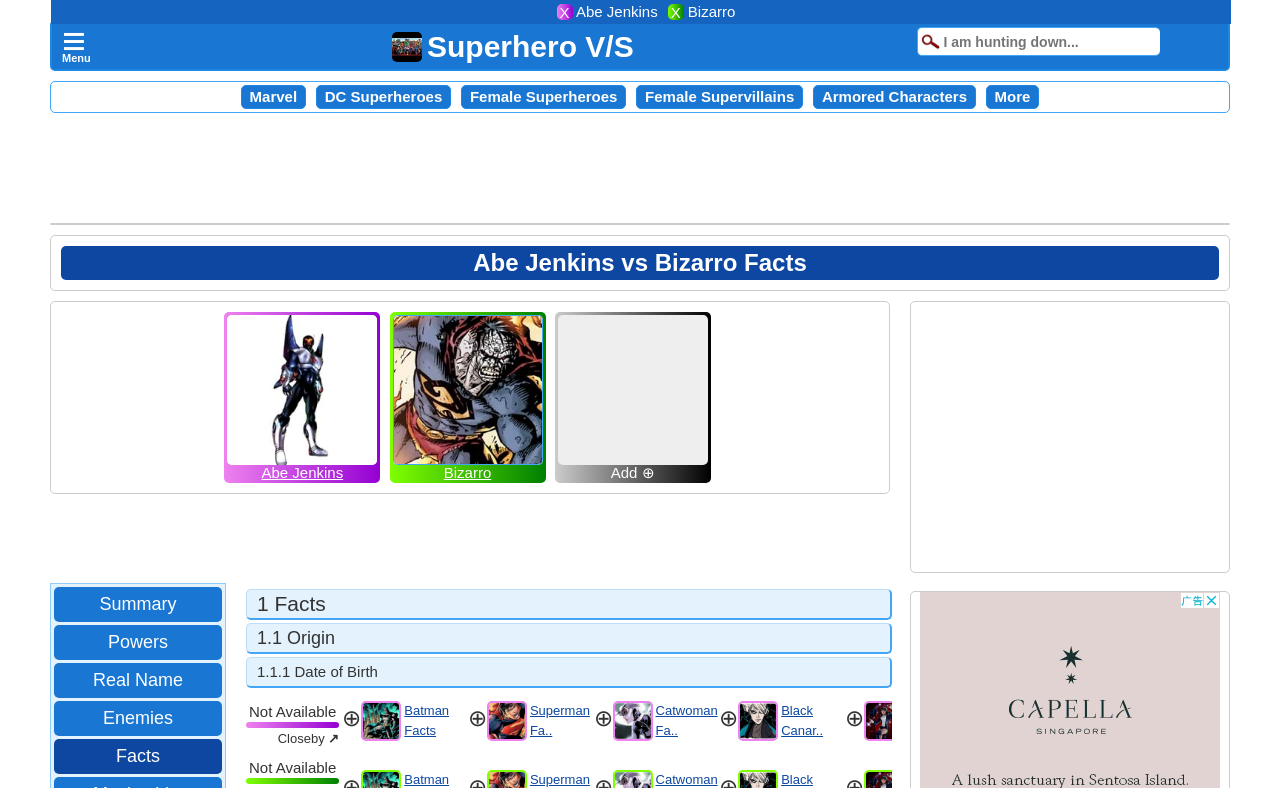Specify the bounding box coordinates of the element's area that should be clicked to execute the given instruction: "Click the 'Add To Compare' button". The coordinates should be four float numbers between 0 and 1, i.e., [left, top, right, bottom].

[0.436, 0.59, 0.553, 0.609]